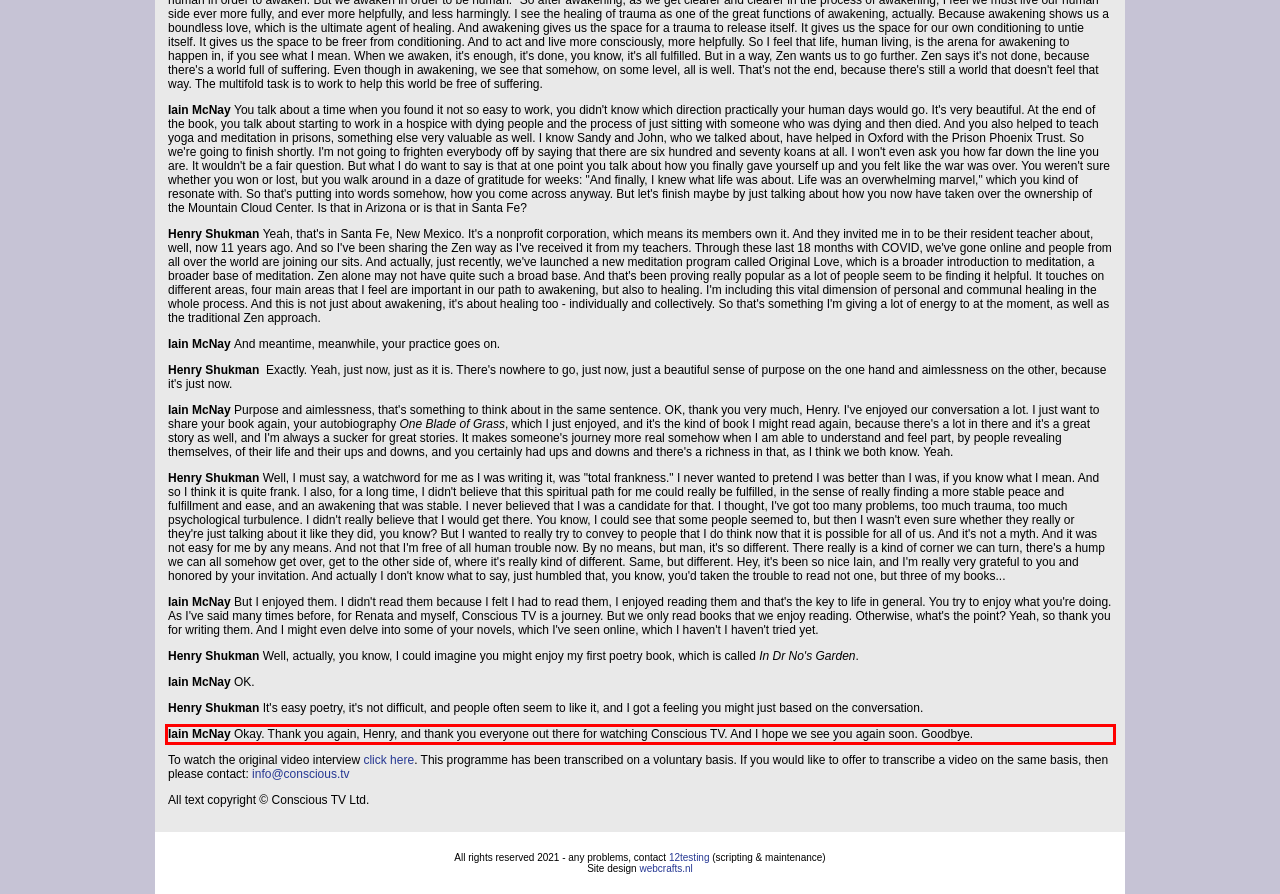Perform OCR on the text inside the red-bordered box in the provided screenshot and output the content.

Iain McNay Okay. Thank you again, Henry, and thank you everyone out there for watching Conscious TV. And I hope we see you again soon. Goodbye.